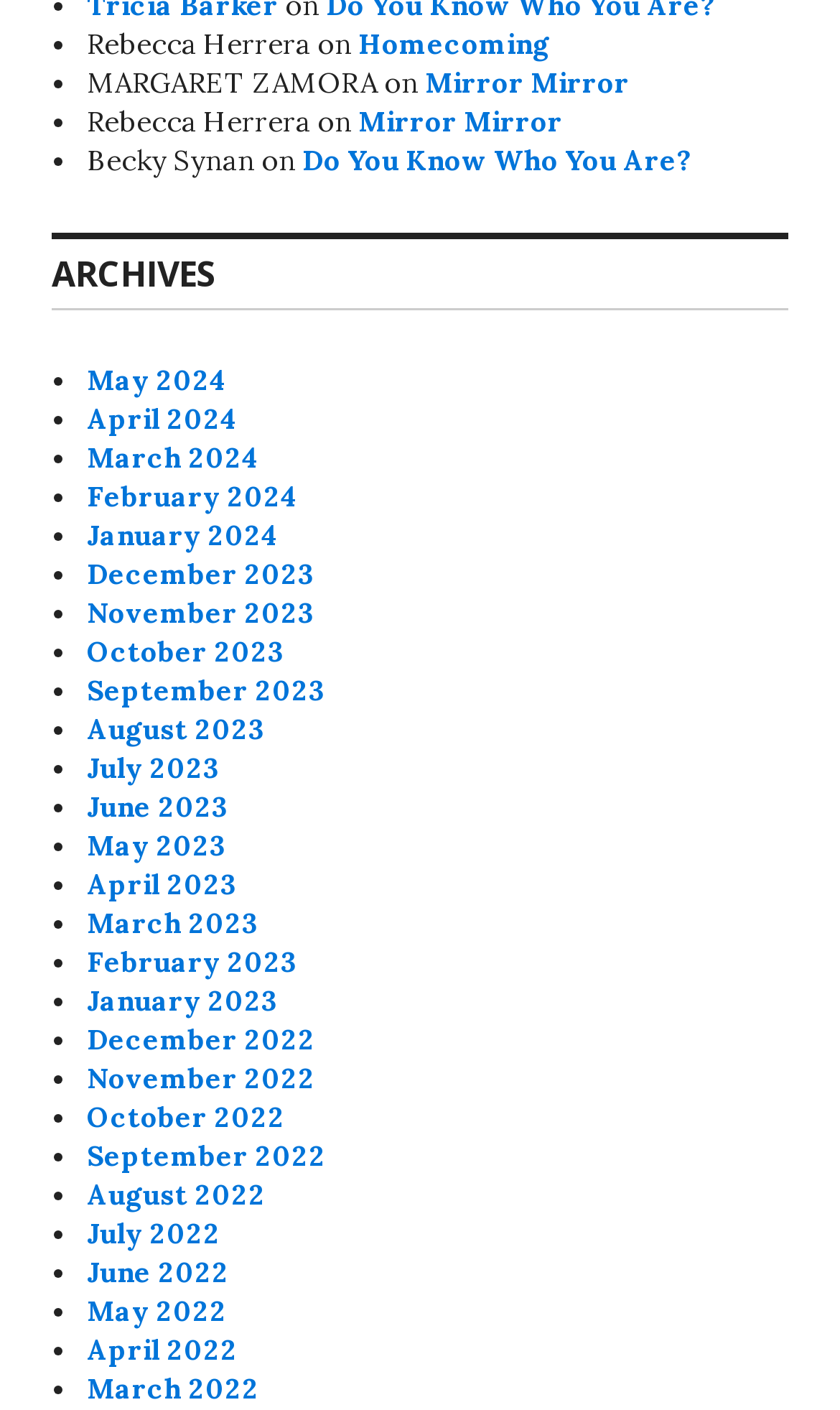Could you find the bounding box coordinates of the clickable area to complete this instruction: "view ARCHIVES"?

[0.062, 0.17, 0.938, 0.22]